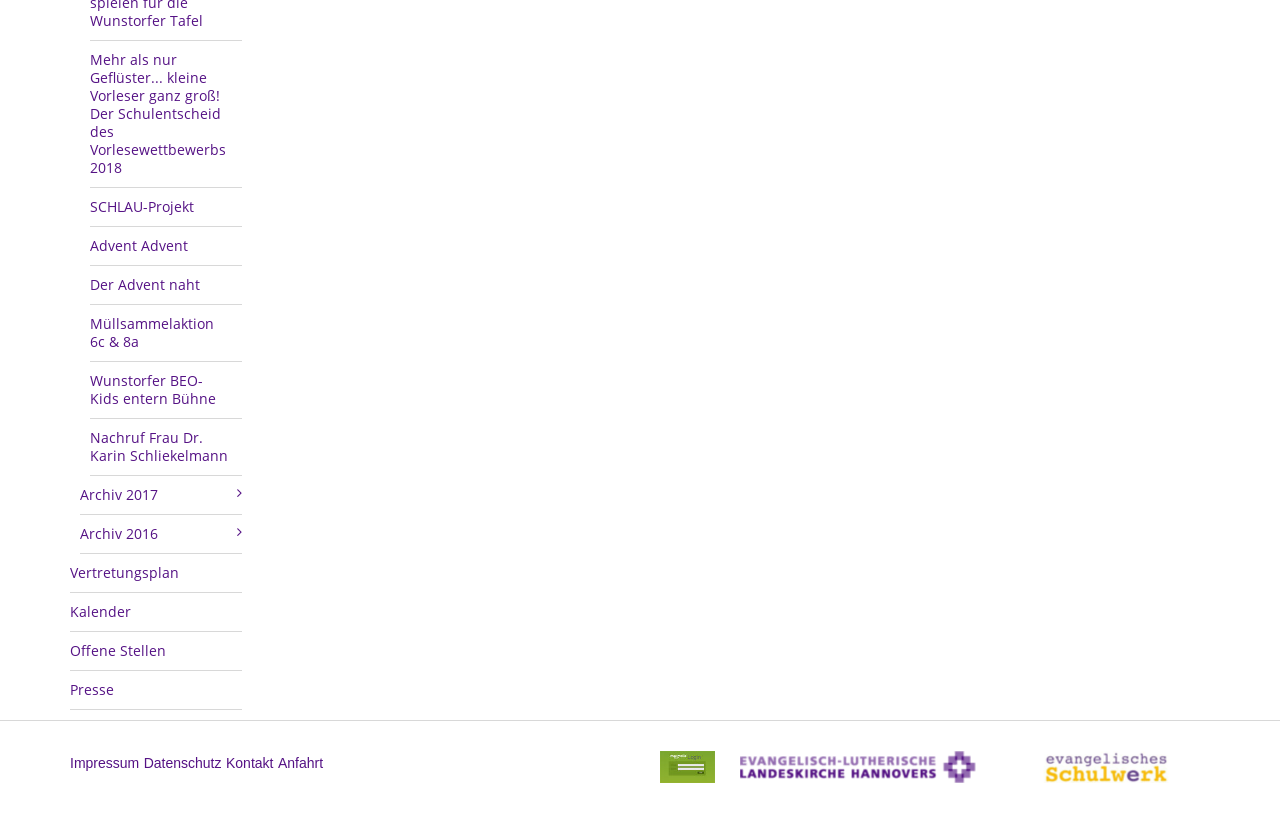Can you look at the image and give a comprehensive answer to the question:
What is the main purpose of this website?

Based on the links and content provided, it appears that this website is for a school, providing information about events, news, and resources for students, teachers, and parents.